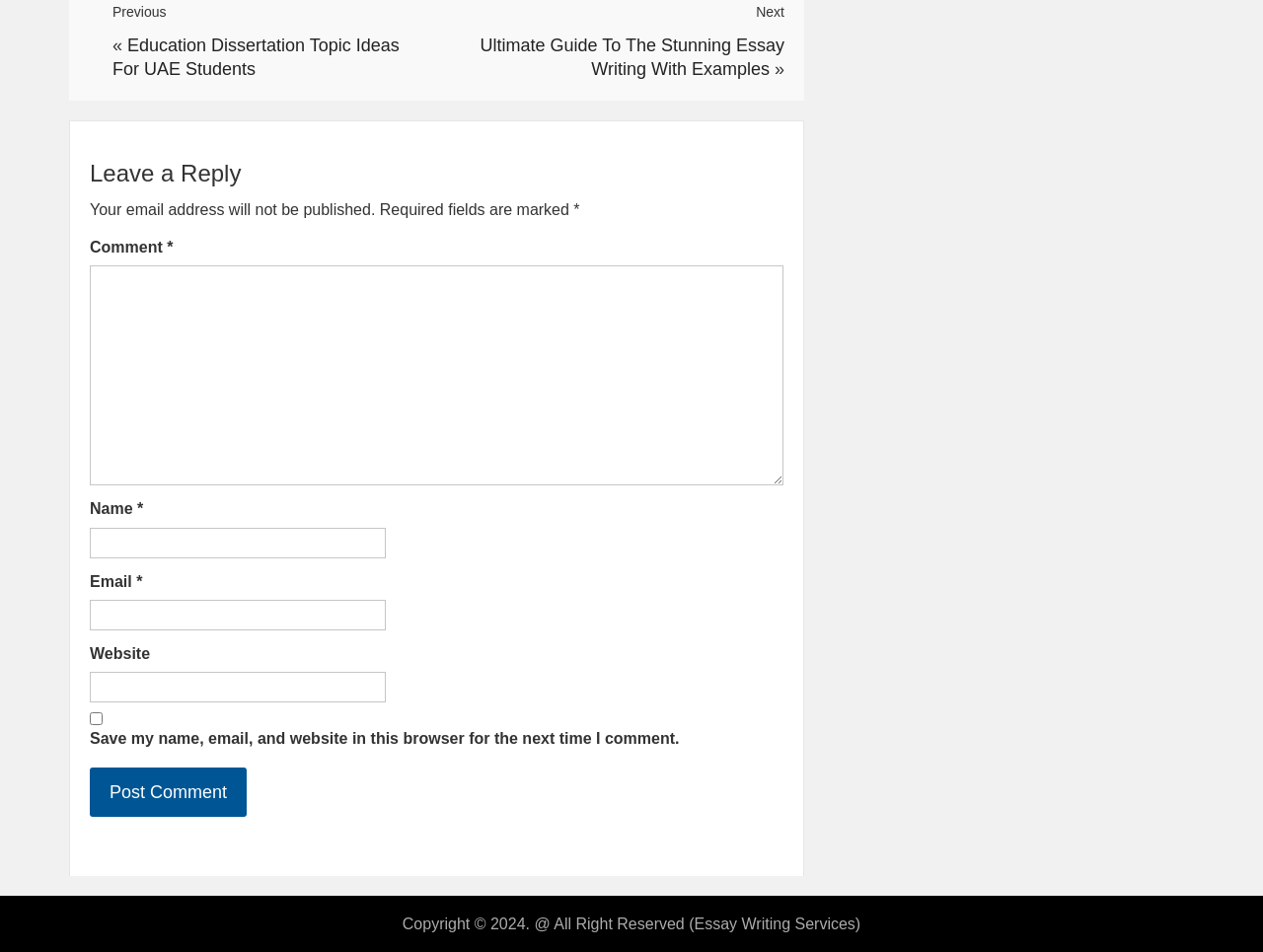Determine the bounding box coordinates of the section to be clicked to follow the instruction: "Read the 'Ultimate Guide To The Stunning Essay Writing With Examples' article". The coordinates should be given as four float numbers between 0 and 1, formatted as [left, top, right, bottom].

[0.38, 0.037, 0.621, 0.083]